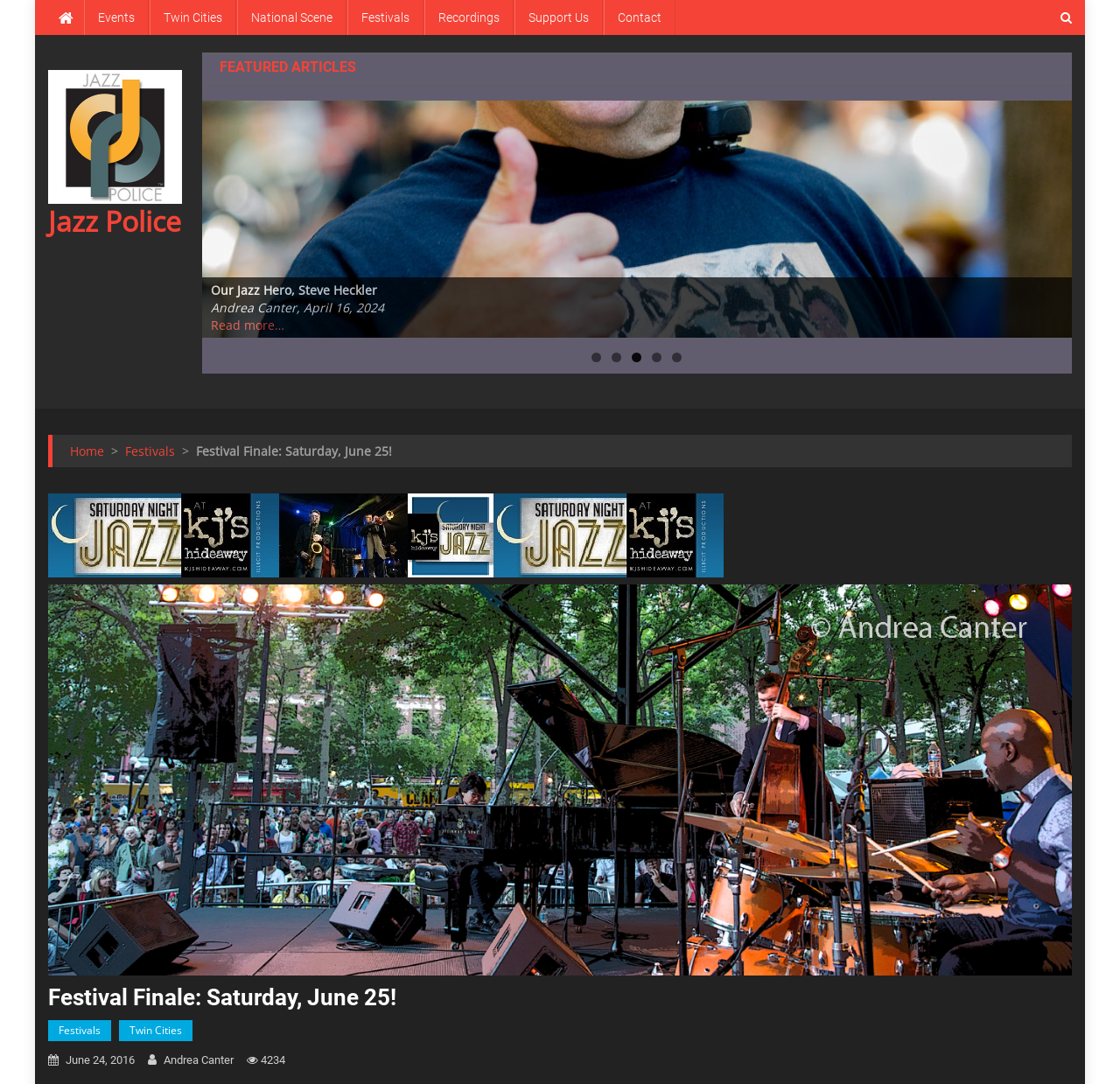What is the name of the festival mentioned on the webpage?
Respond to the question with a well-detailed and thorough answer.

I found the answer by looking at the text '2024 Twin Cities Jazz Festival June 21-22: New Director, New Venues, Same Spirit of Jazz' which is a StaticText element with bounding box coordinates [0.188, 0.261, 0.646, 0.276]. This text is likely to be the name of the festival mentioned on the webpage.